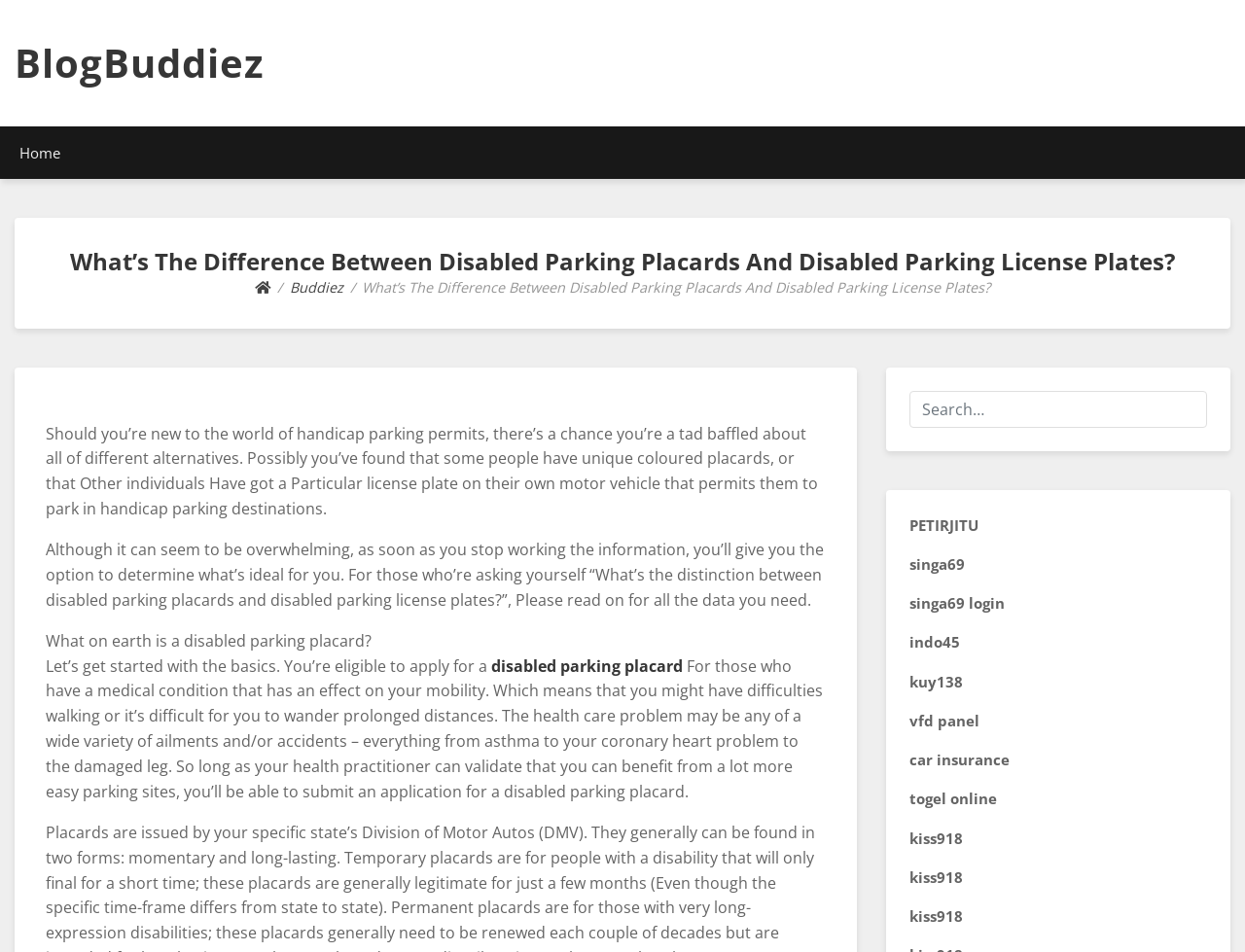Please find and report the primary heading text from the webpage.

What’s The Difference Between Disabled Parking Placards And Disabled Parking License Plates?